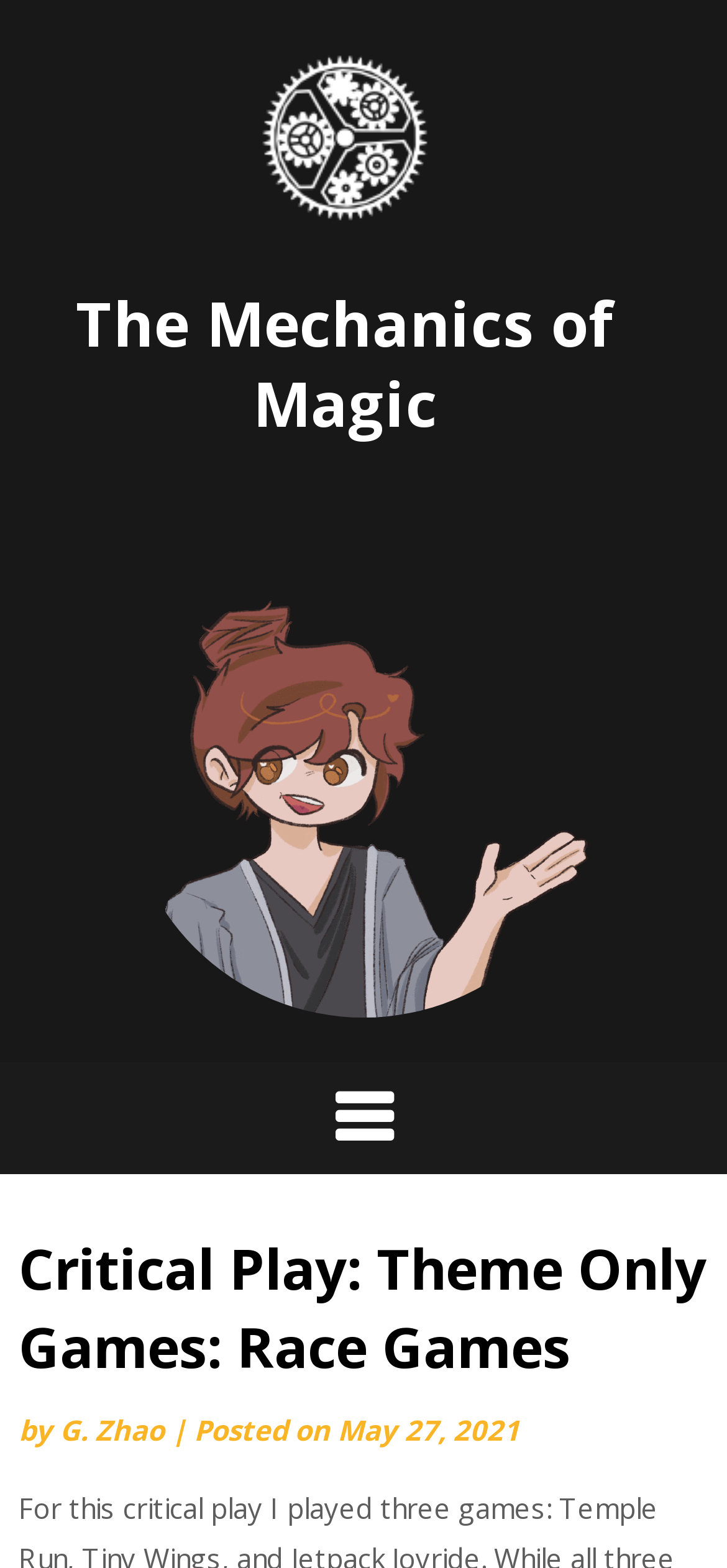Provide the text content of the webpage's main heading.

Critical Play: Theme Only Games: Race Games